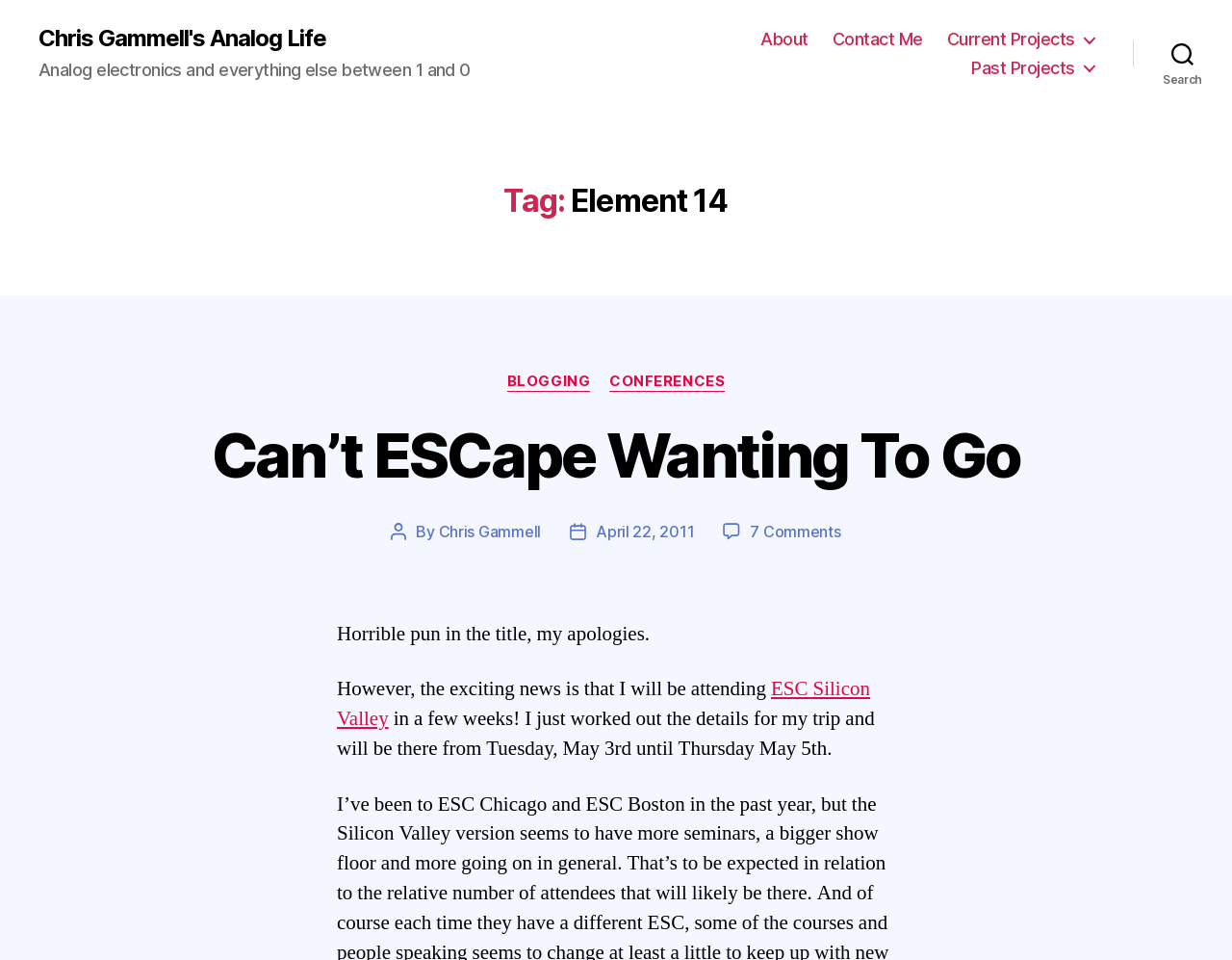Generate an in-depth caption that captures all aspects of the webpage.

The webpage is a blog post titled "Element 14 – Chris Gammell's Analog Life". At the top, there is a link to the blog's homepage with the same title. Below it, a tagline "Analog electronics and everything else between 1 and 0" is displayed. 

On the top right, a horizontal navigation menu is located, containing links to "About", "Contact Me", "Current Projects", and "Past Projects". Next to the navigation menu, a search button is positioned.

The main content of the webpage is divided into sections. The first section has a heading "Tag: Element 14" and is followed by a subheading "Categories" with links to "BLOGGING" and "CONFERENCES". 

Below the categories section, a blog post titled "Can’t ESCape Wanting To Go" is displayed. The post has a link to itself, and below it, the author's name "Chris Gammell" and the post date "April 22, 2011" are shown. There is also a link to 7 comments on the post.

The blog post content starts with a paragraph apologizing for a horrible pun in the title, followed by several paragraphs of text describing the author's excitement about attending the "ESC Silicon Valley" event.